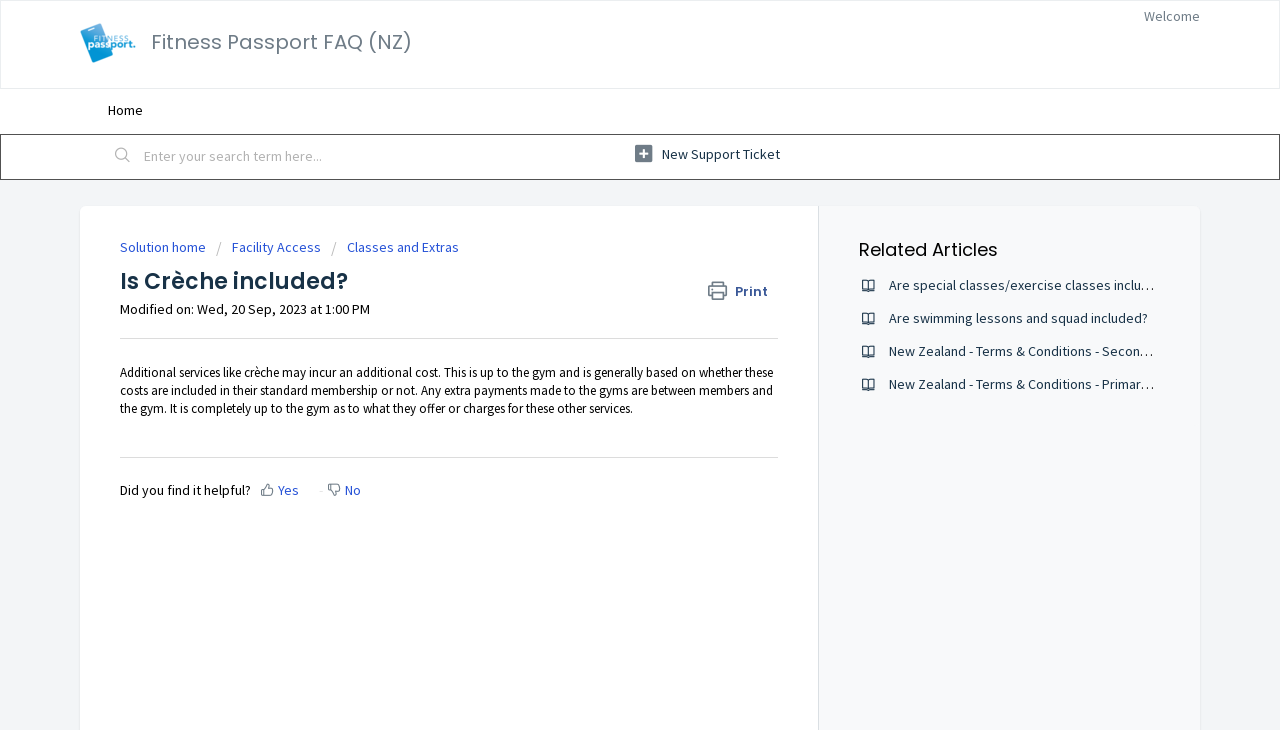Find the bounding box coordinates for the UI element that matches this description: "parent_node: Fitness Passport FAQ (NZ)".

[0.059, 0.025, 0.11, 0.093]